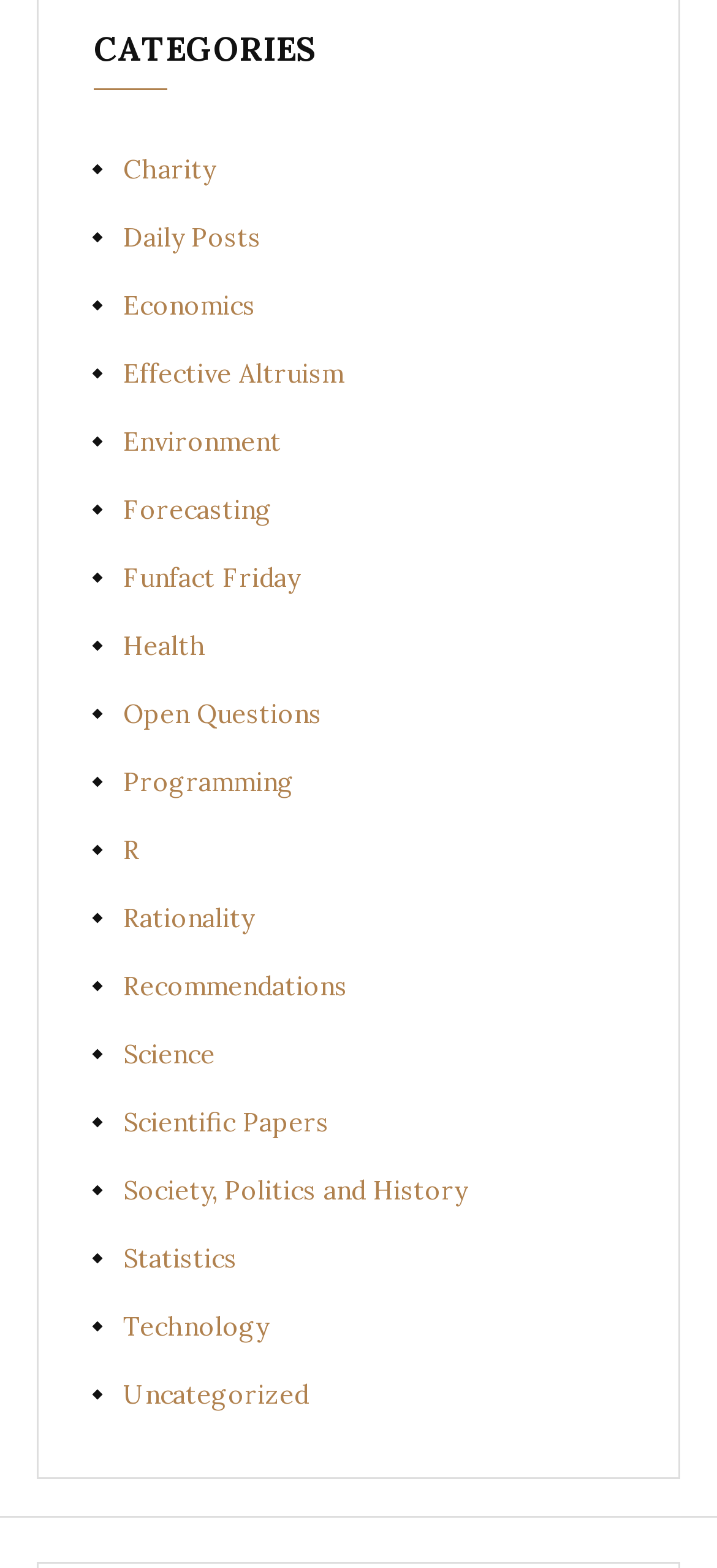Given the element description Society, Politics and History, identify the bounding box coordinates for the UI element on the webpage screenshot. The format should be (top-left x, top-left y, bottom-right x, bottom-right y), with values between 0 and 1.

[0.172, 0.748, 0.651, 0.77]